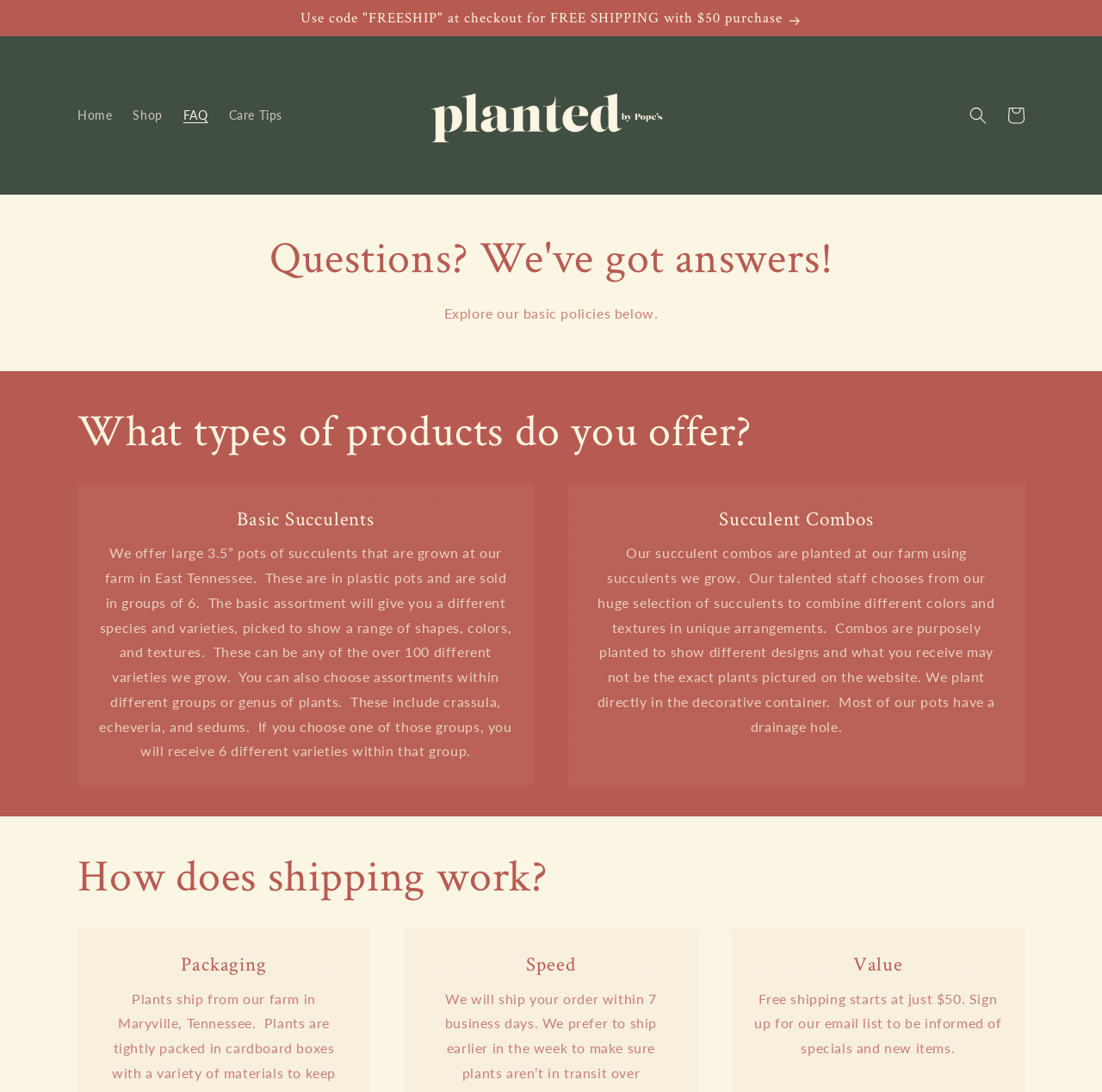Please identify the bounding box coordinates of the element on the webpage that should be clicked to follow this instruction: "Read about 'Succulent Combos'". The bounding box coordinates should be given as four float numbers between 0 and 1, formatted as [left, top, right, bottom].

[0.535, 0.462, 0.91, 0.487]